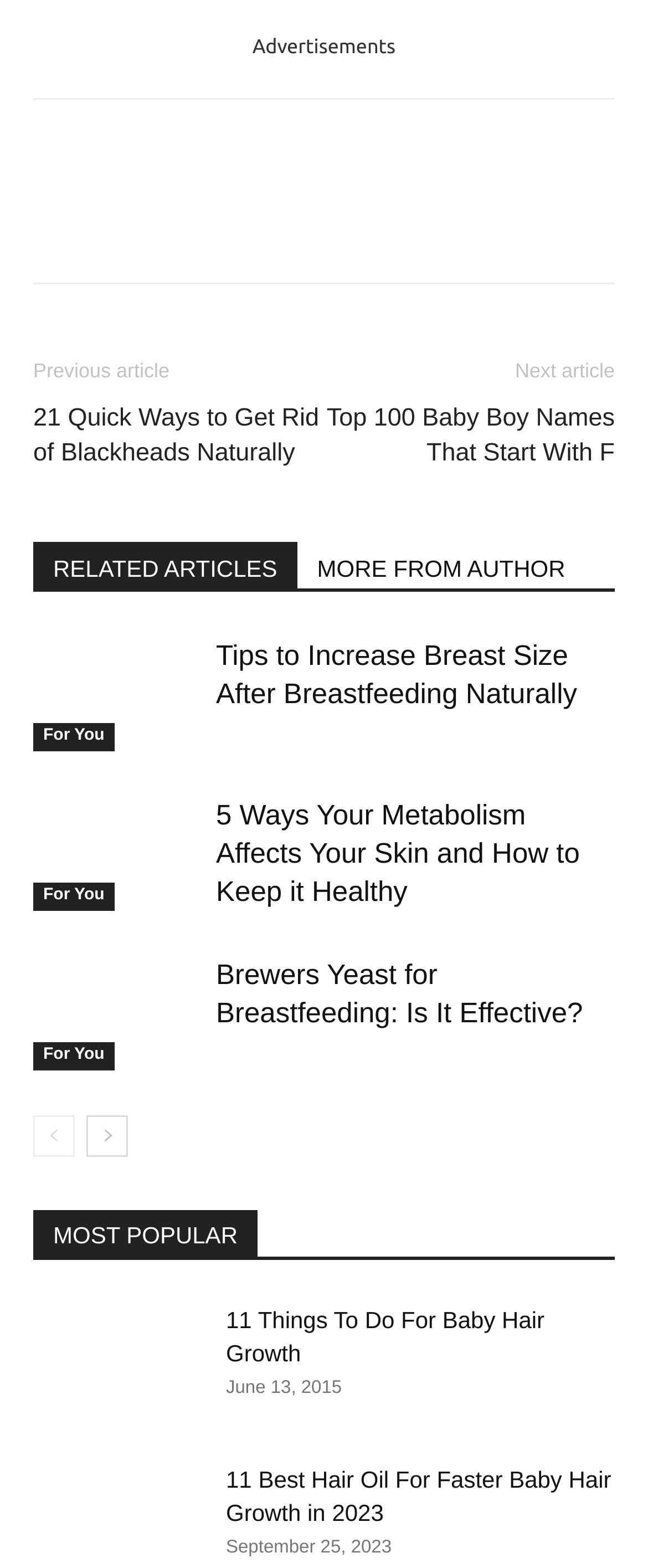Locate the bounding box coordinates of the element to click to perform the following action: 'View the 'Tips to Increase Breast Size After Breastfeeding Naturally' article'. The coordinates should be given as four float values between 0 and 1, in the form of [left, top, right, bottom].

[0.333, 0.408, 0.891, 0.453]